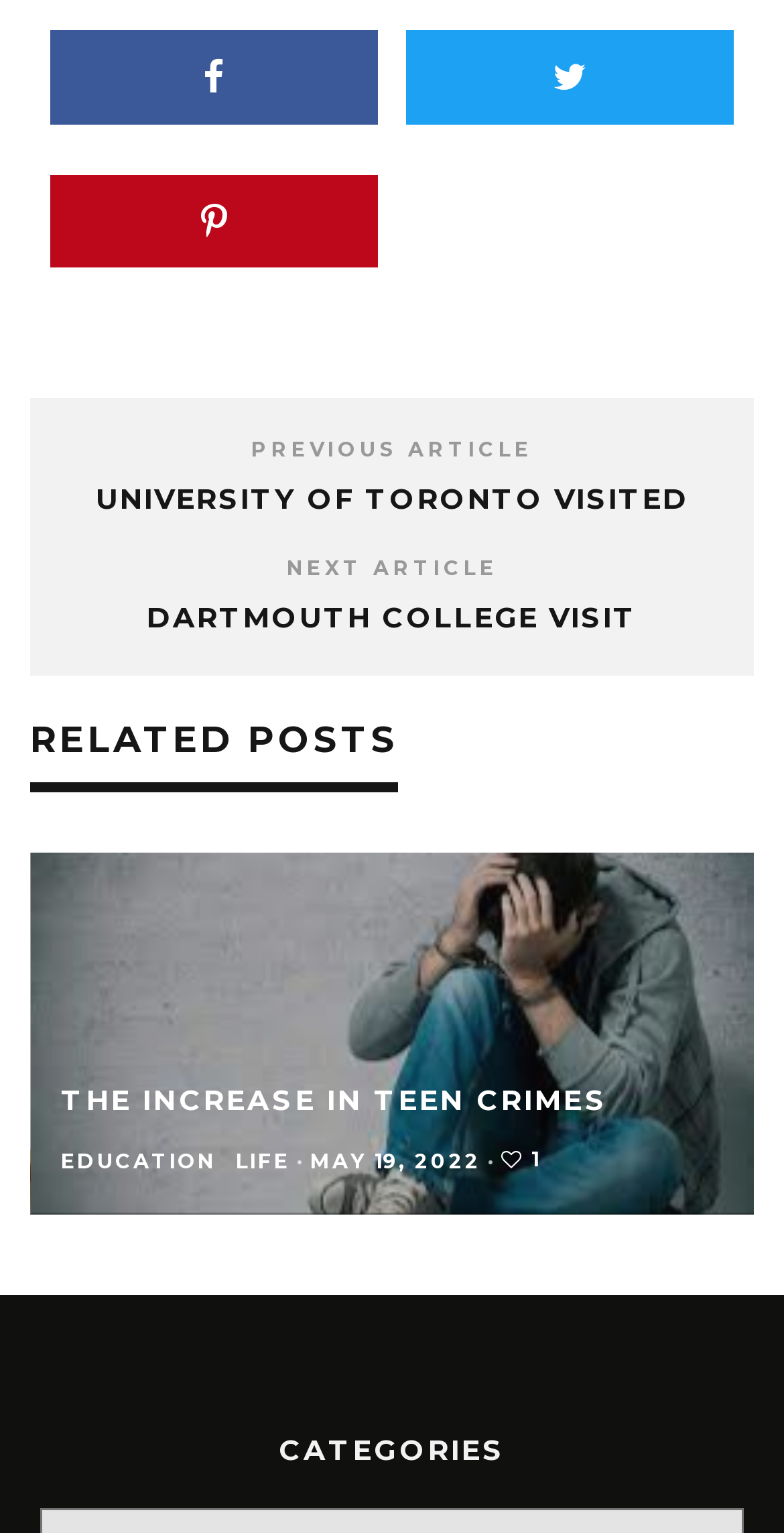Provide the bounding box for the UI element matching this description: "University Of Toronto Visited".

[0.122, 0.314, 0.878, 0.337]